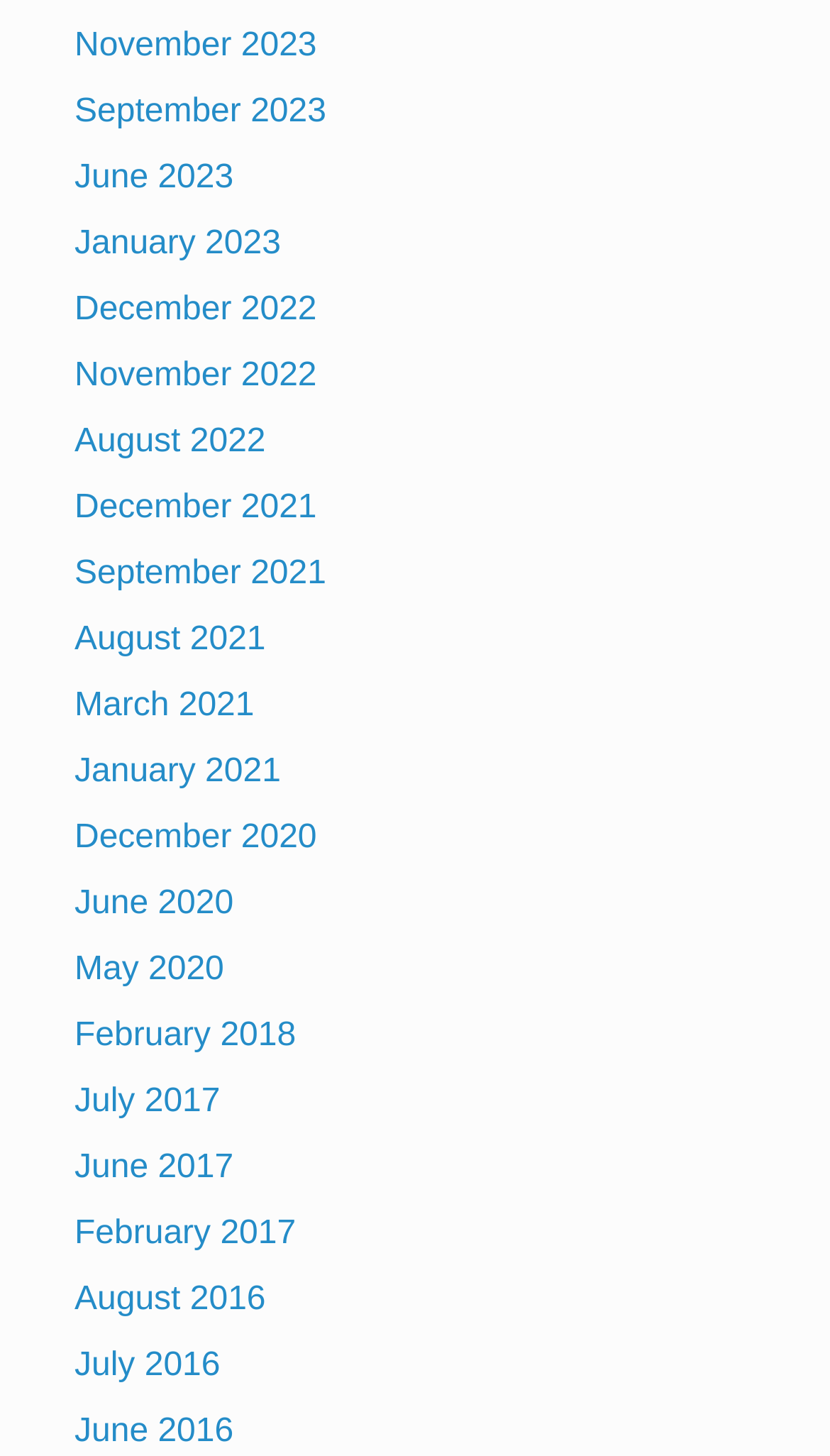Answer in one word or a short phrase: 
How many links are there on the webpage?

29